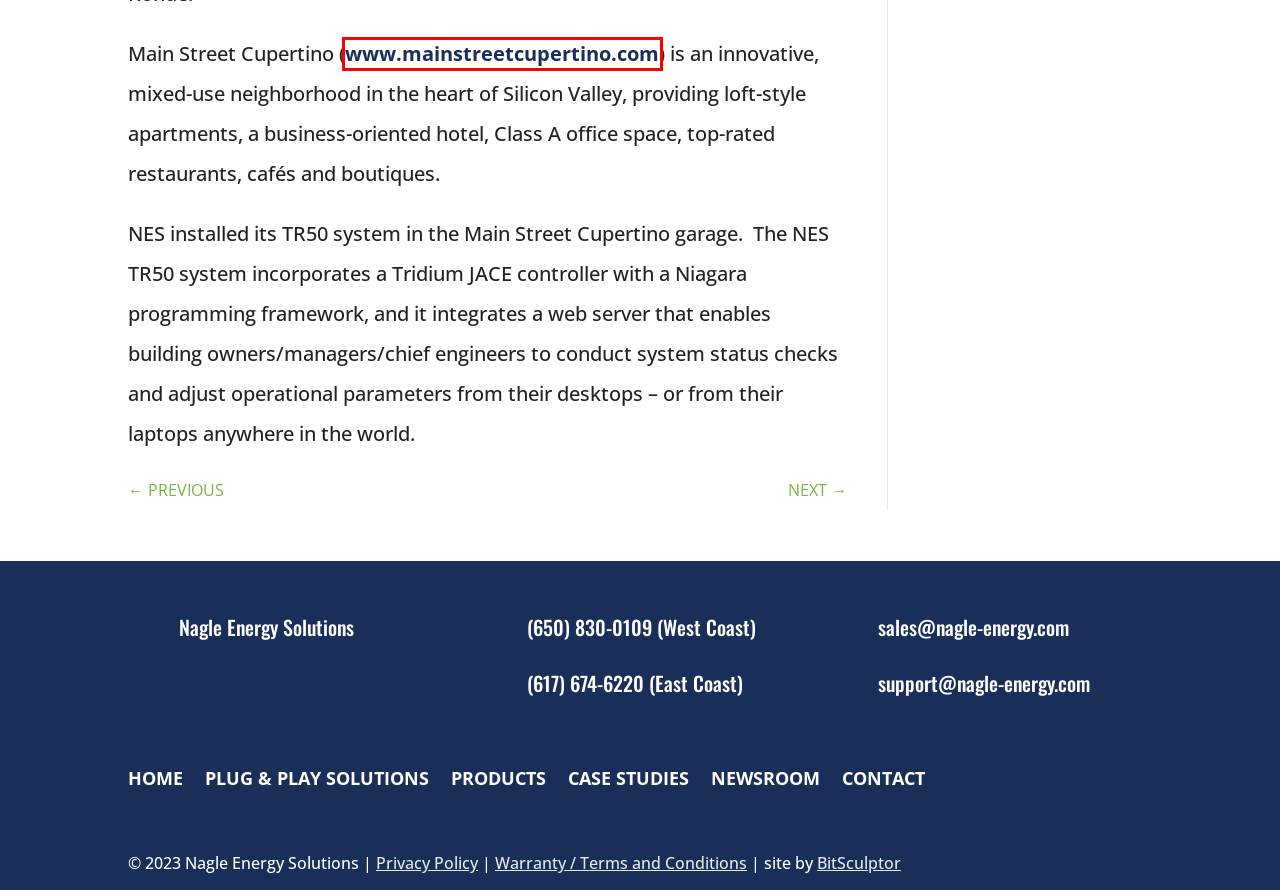You have been given a screenshot of a webpage with a red bounding box around a UI element. Select the most appropriate webpage description for the new webpage that appears after clicking the element within the red bounding box. The choices are:
A. BitSculptor - Website Design & Hosting
B. Privacy Policy | Nagle Energy Solutions
C. NES System Delivers 95.4% Energy Savings to Levi Strauss & Co. | Nagle Energy Solutions
D. Homepage - Main Street CupertinoMain Street Cupertino
E. Warranty / Terms and Conditions | Nagle Energy Solutions
F. Energy Manager Today – Parking Garage HVAC Upgrades Can Drive Big Savings | Nagle Energy Solutions
G. Nagle Energy Solutions |
H. Plug & Play Solutions | Nagle Energy Solutions

D